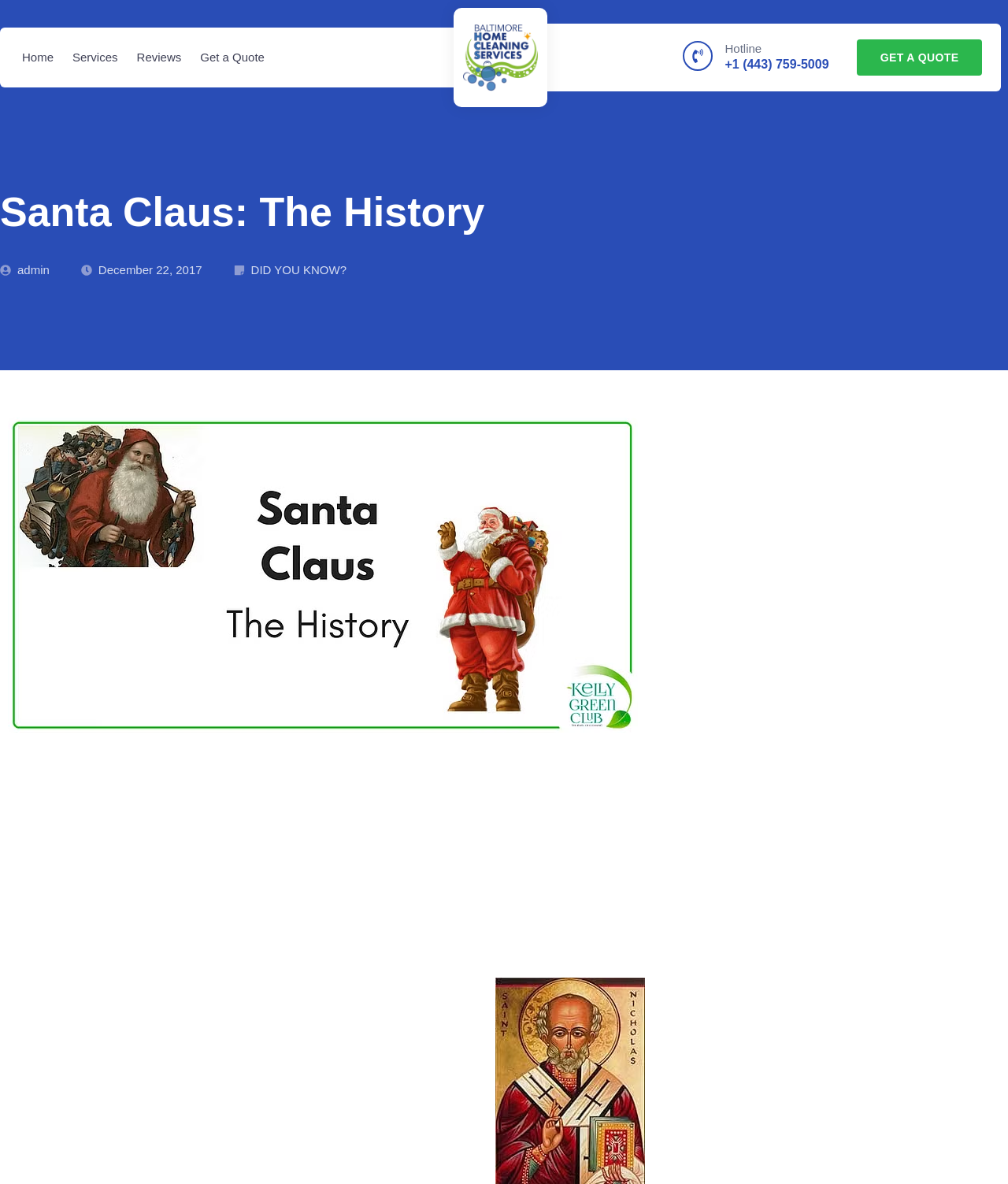Given the description alt="baltimore hcs logo", predict the bounding box coordinates of the UI element. Ensure the coordinates are in the format (top-left x, top-left y, bottom-right x, bottom-right y) and all values are between 0 and 1.

[0.459, 0.02, 0.534, 0.077]